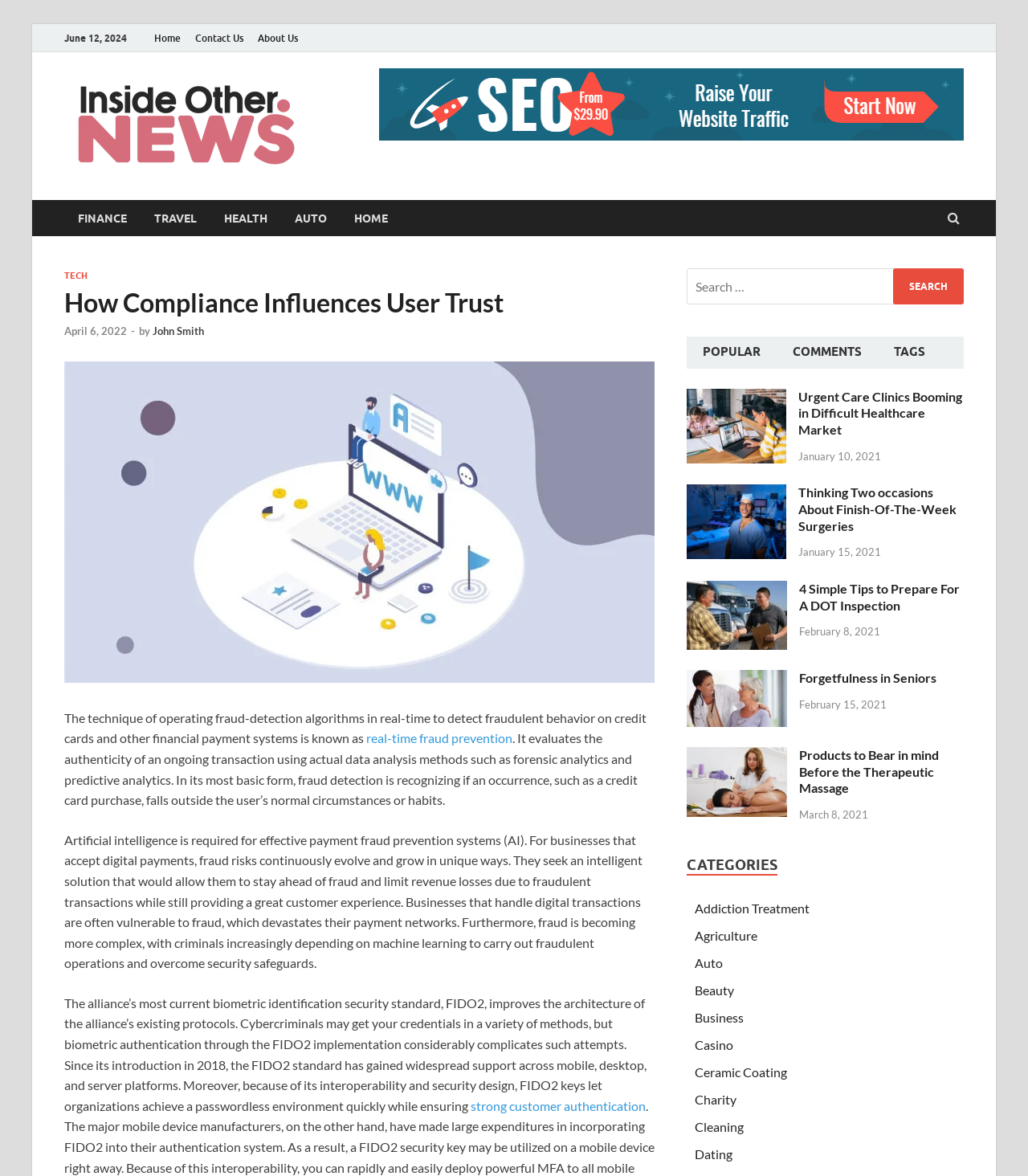How many links are there in the 'CATEGORIES' section? From the image, respond with a single word or brief phrase.

10